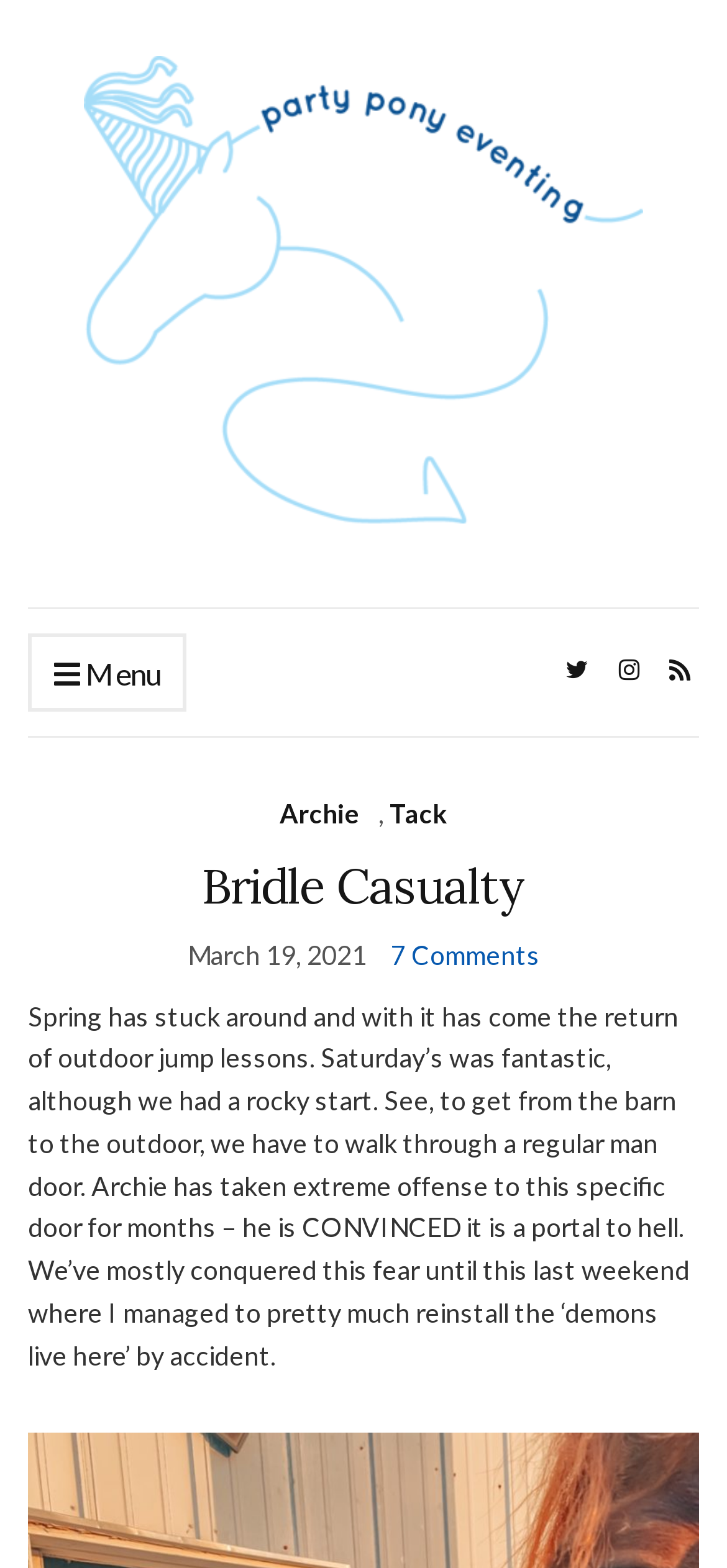How many comments are there on the article?
Give a single word or phrase answer based on the content of the image.

7